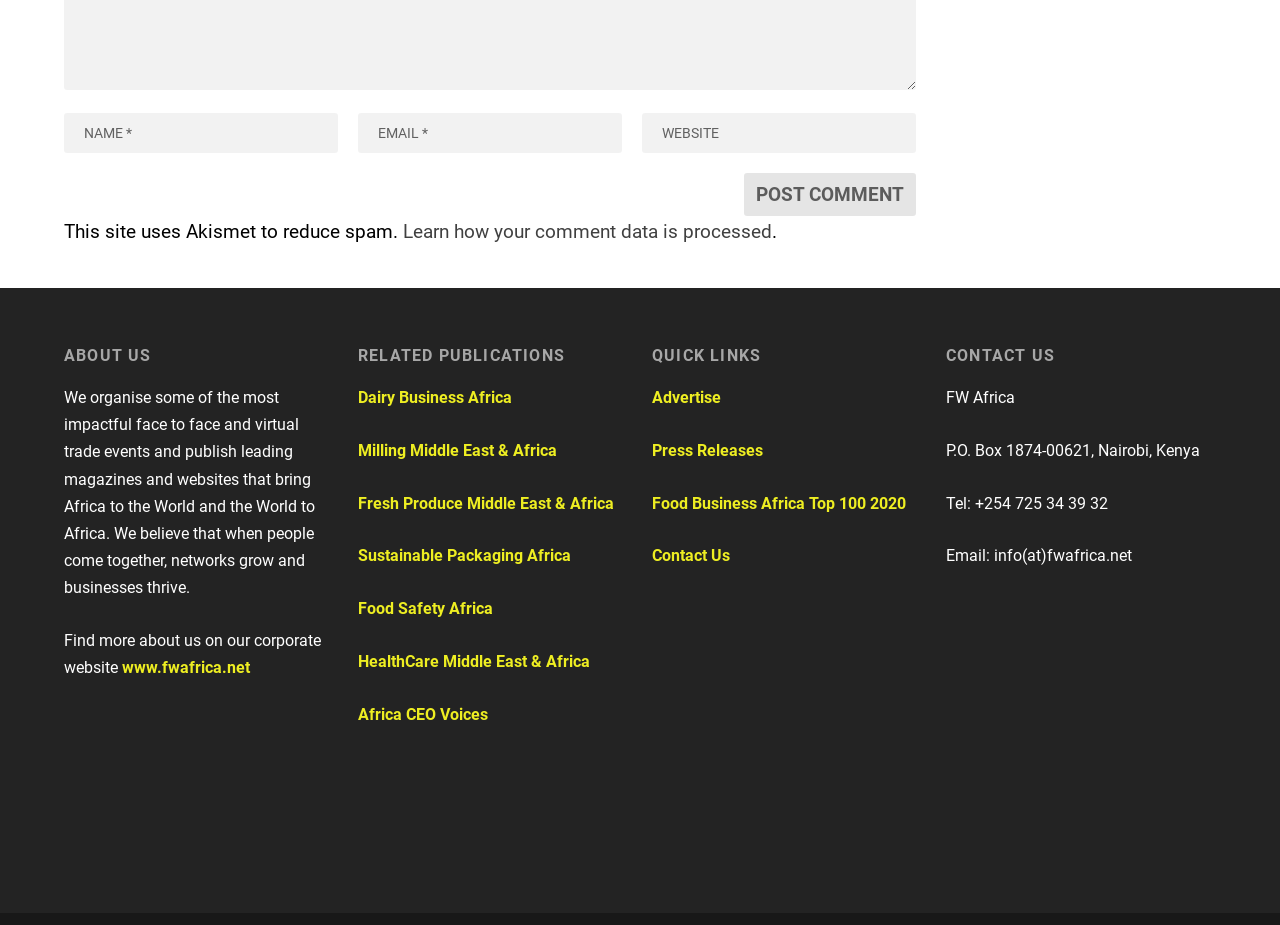Can you find the bounding box coordinates for the element to click on to achieve the instruction: "Visit the corporate website"?

[0.095, 0.739, 0.195, 0.76]